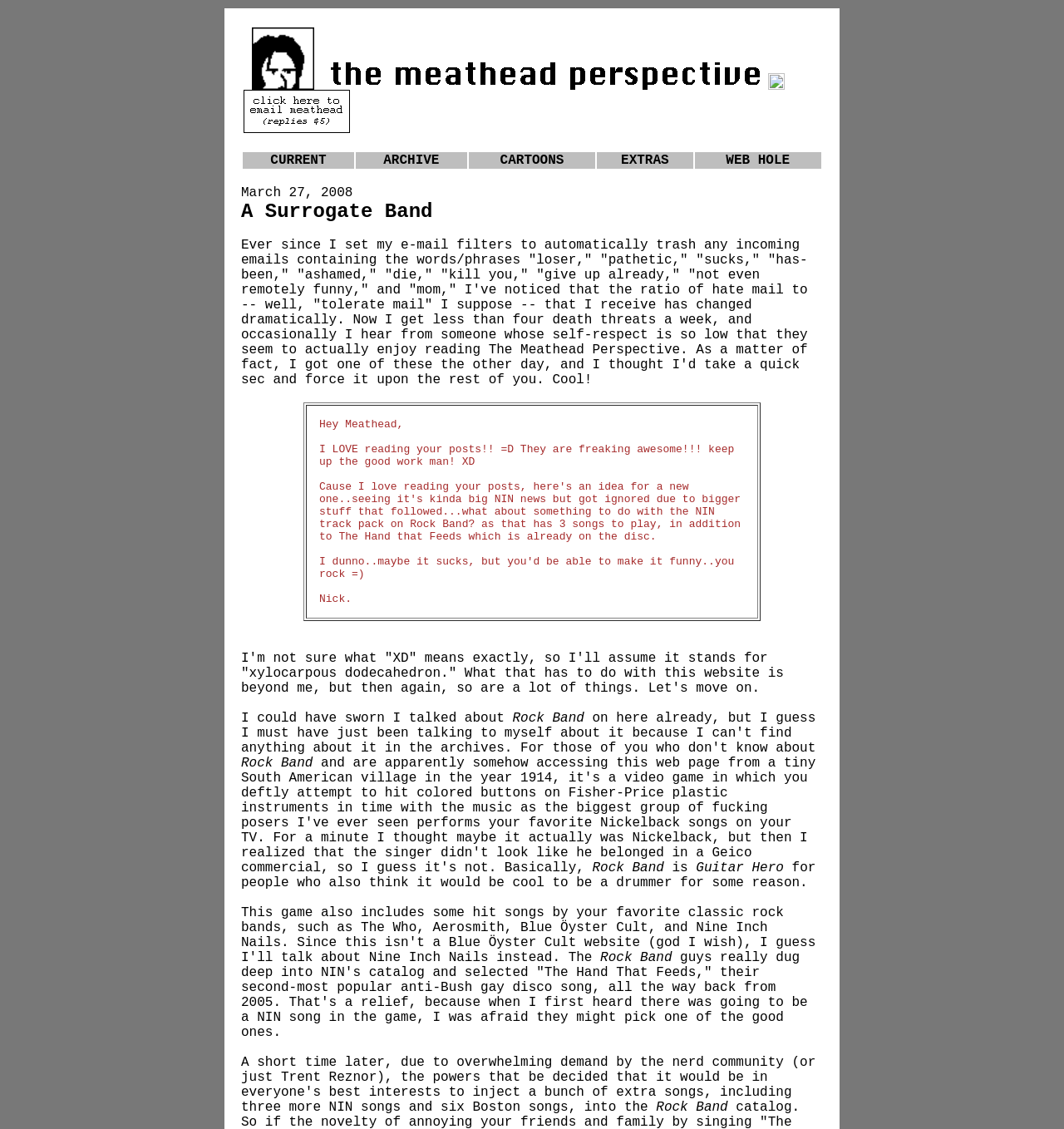Identify and provide the bounding box coordinates of the UI element described: "ARCHIVE". The coordinates should be formatted as [left, top, right, bottom], with each number being a float between 0 and 1.

[0.346, 0.097, 0.399, 0.11]